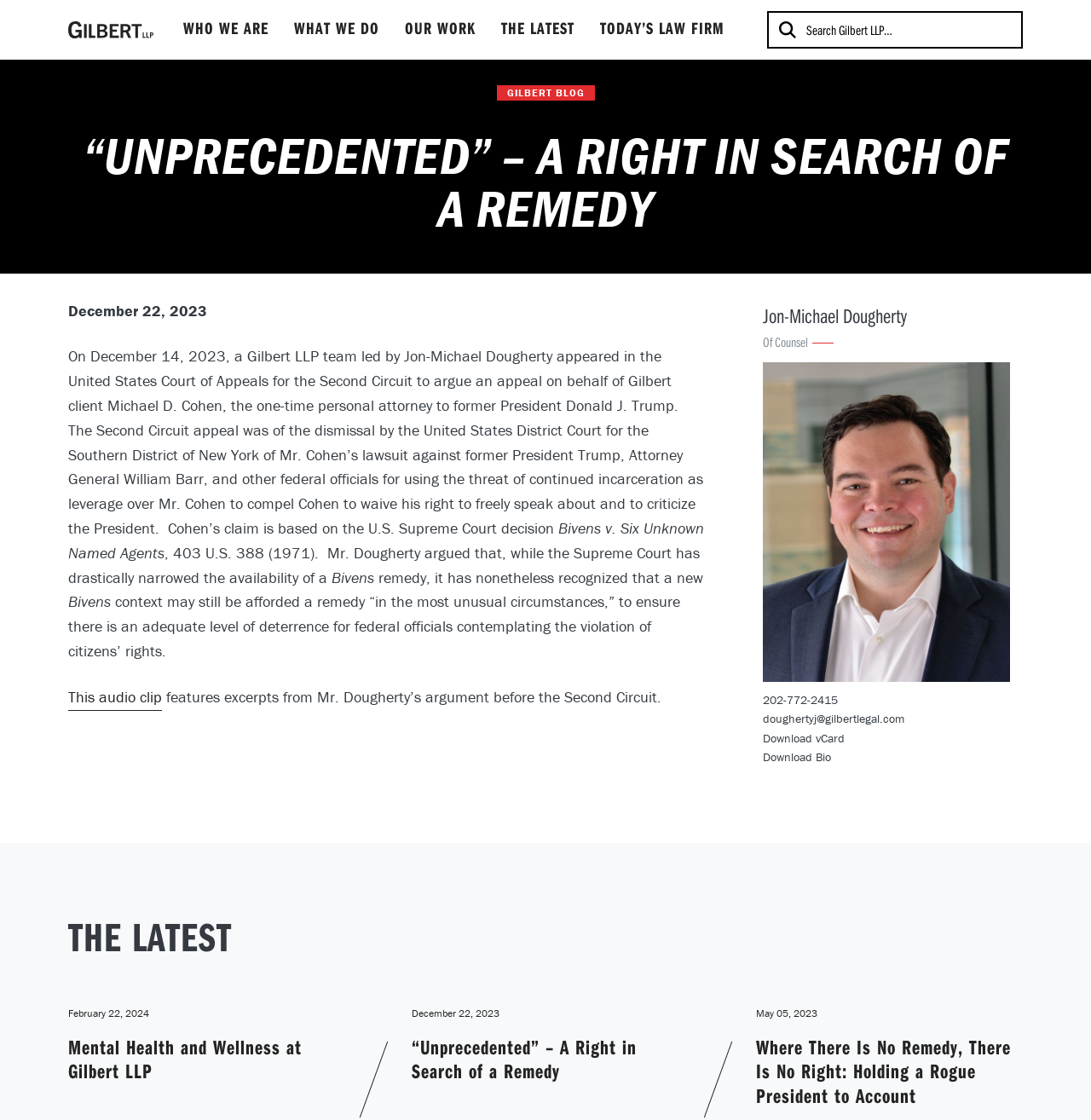Please locate the bounding box coordinates of the element that should be clicked to complete the given instruction: "go to home page".

[0.062, 0.019, 0.141, 0.034]